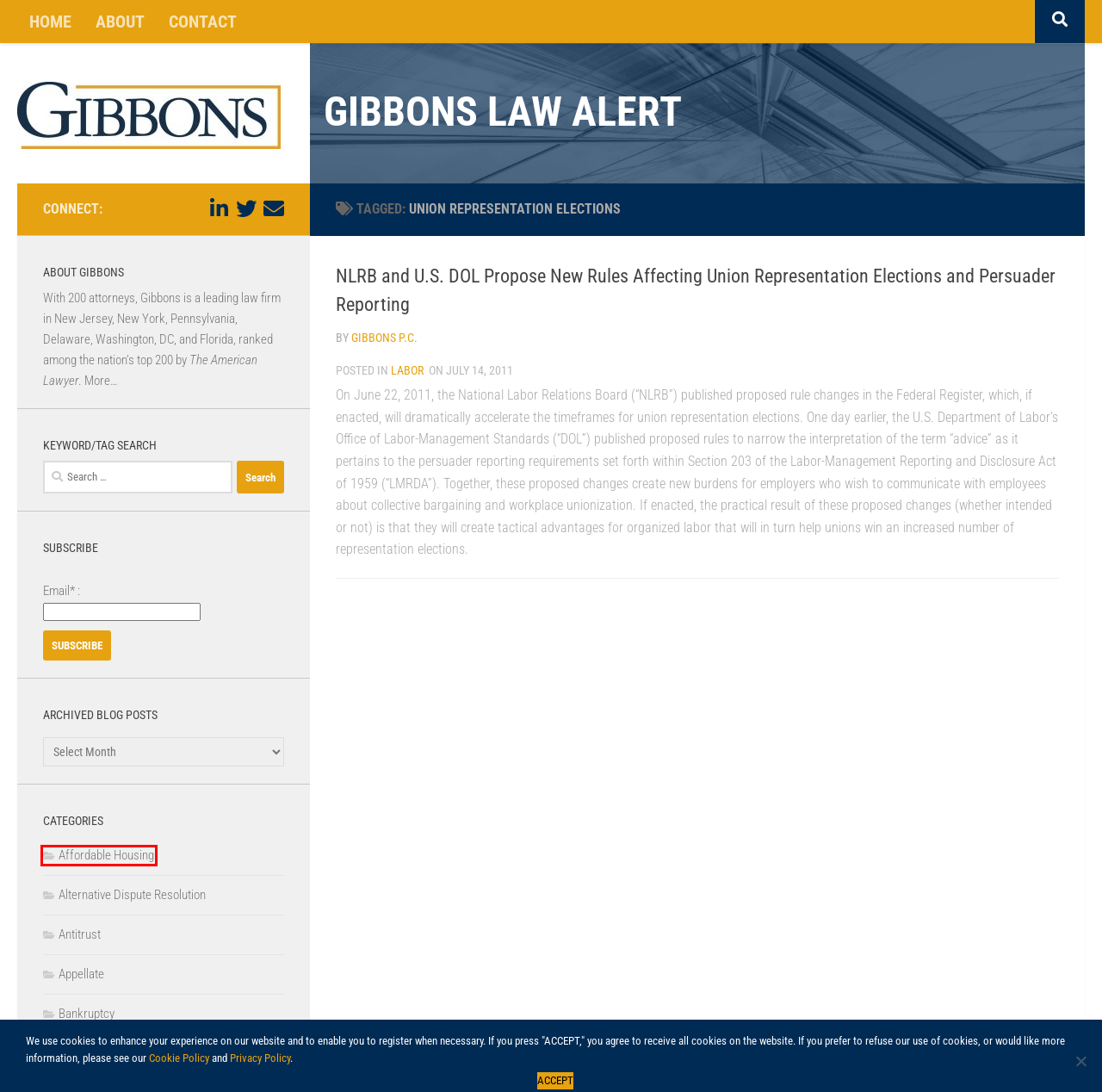Observe the provided screenshot of a webpage with a red bounding box around a specific UI element. Choose the webpage description that best fits the new webpage after you click on the highlighted element. These are your options:
A. Contact - Gibbons Law Alert
B. Appellate Archives - Gibbons Law Alert
C. Gibbons Law Alert -
D. Bankruptcy Archives - Gibbons Law Alert
E. Labor Archives - Gibbons Law Alert
F. Antitrust Archives - Gibbons Law Alert
G. About - Gibbons Law Alert
H. Affordable Housing Archives - Gibbons Law Alert

H